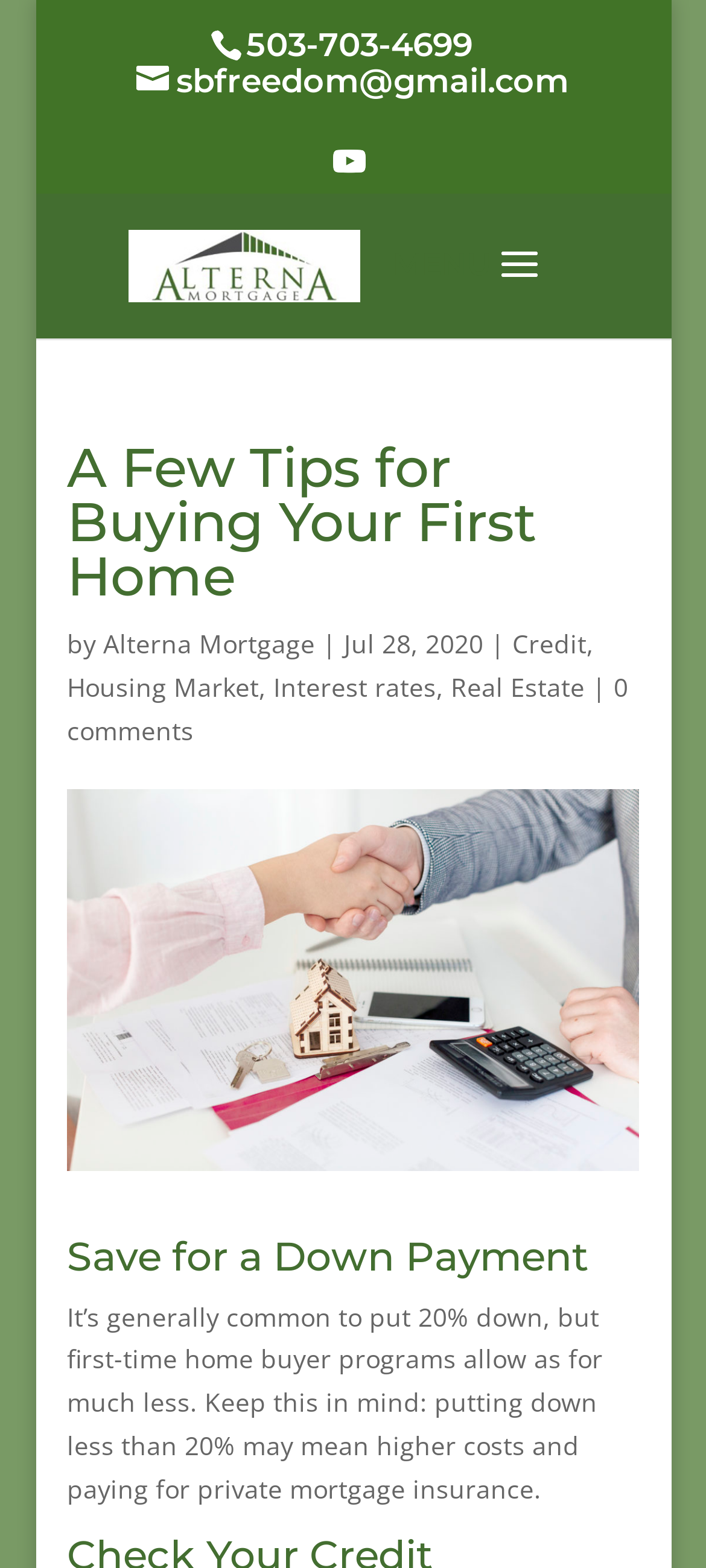Generate the main heading text from the webpage.

A Few Tips for Buying Your First Home